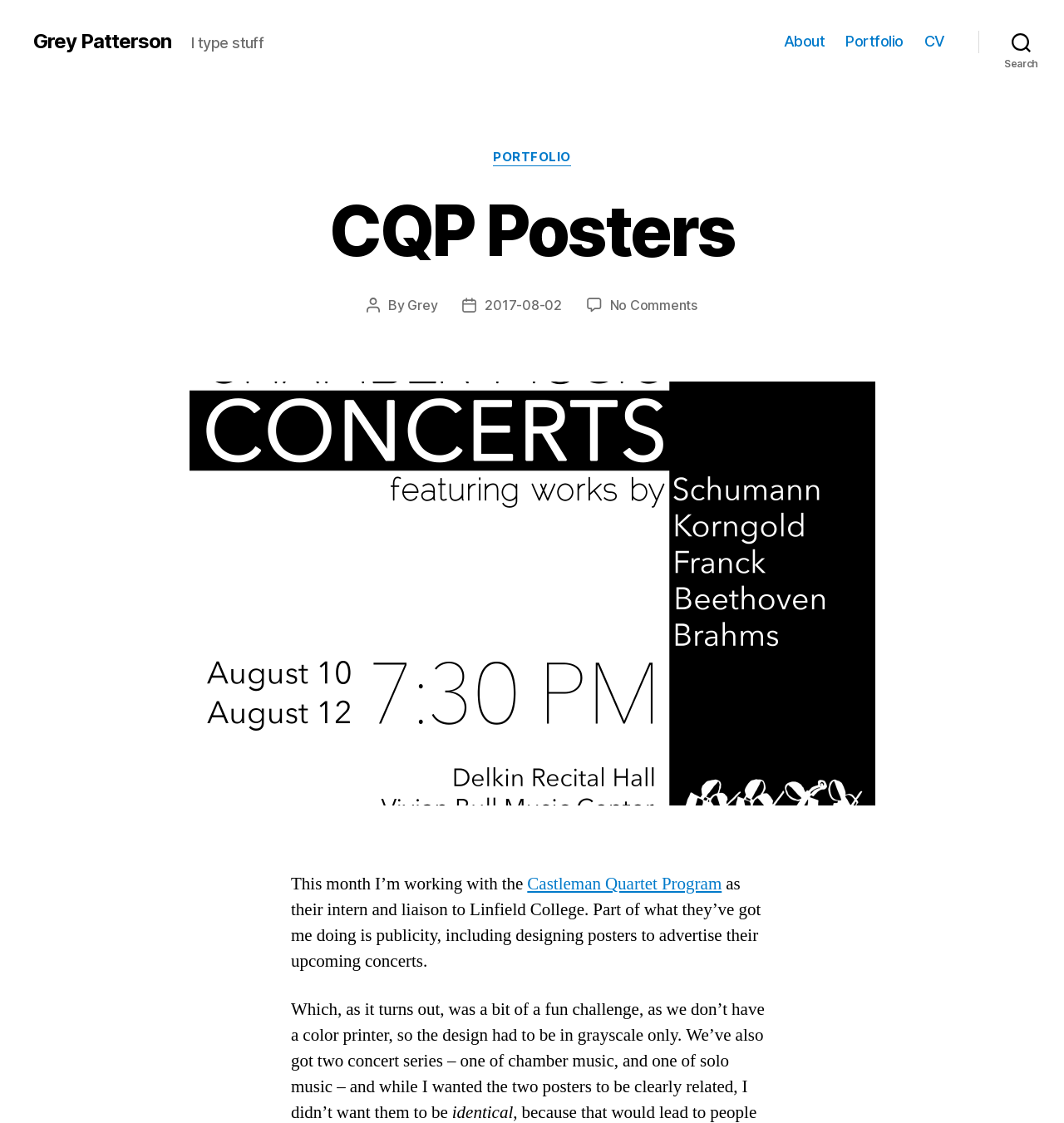Determine the bounding box coordinates of the region to click in order to accomplish the following instruction: "view the Portfolio page". Provide the coordinates as four float numbers between 0 and 1, specifically [left, top, right, bottom].

[0.795, 0.029, 0.849, 0.045]